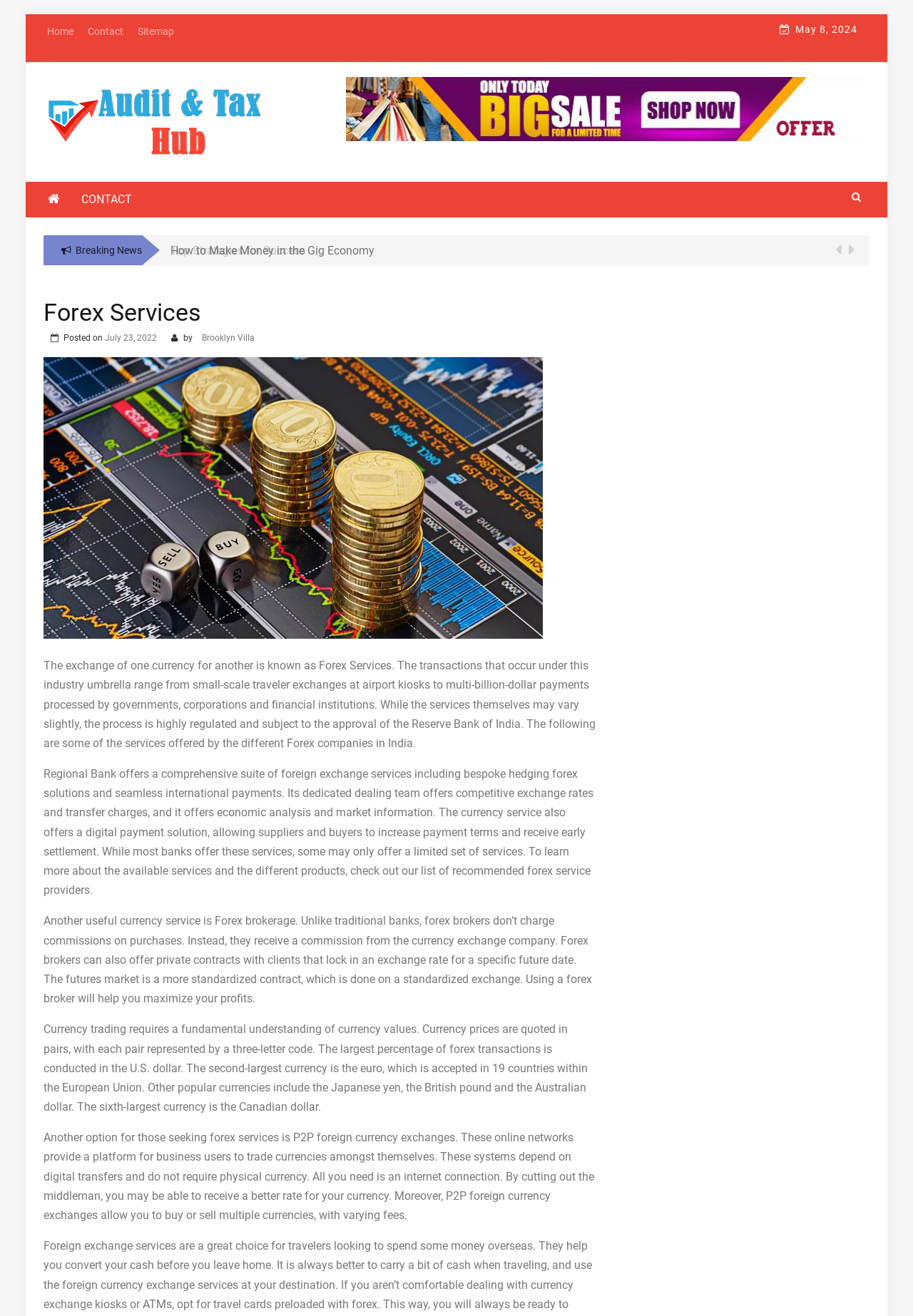Predict the bounding box coordinates for the UI element described as: "Audit And Tax Hub". The coordinates should be four float numbers between 0 and 1, presented as [left, top, right, bottom].

[0.052, 0.072, 0.334, 0.093]